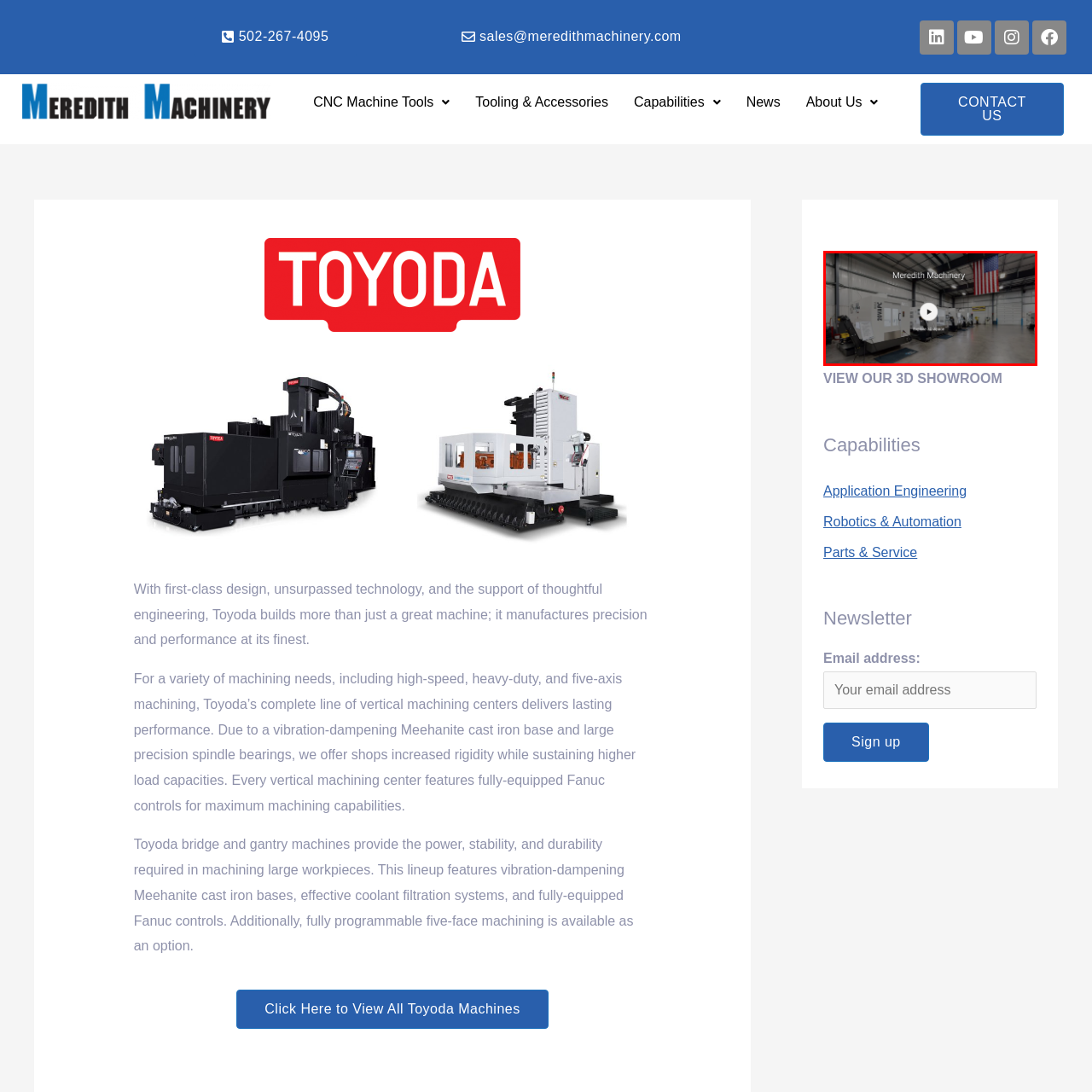Inspect the area enclosed by the red box and reply to the question using only one word or a short phrase: 
What is the purpose of the play button?

To engage with 3D virtual tour